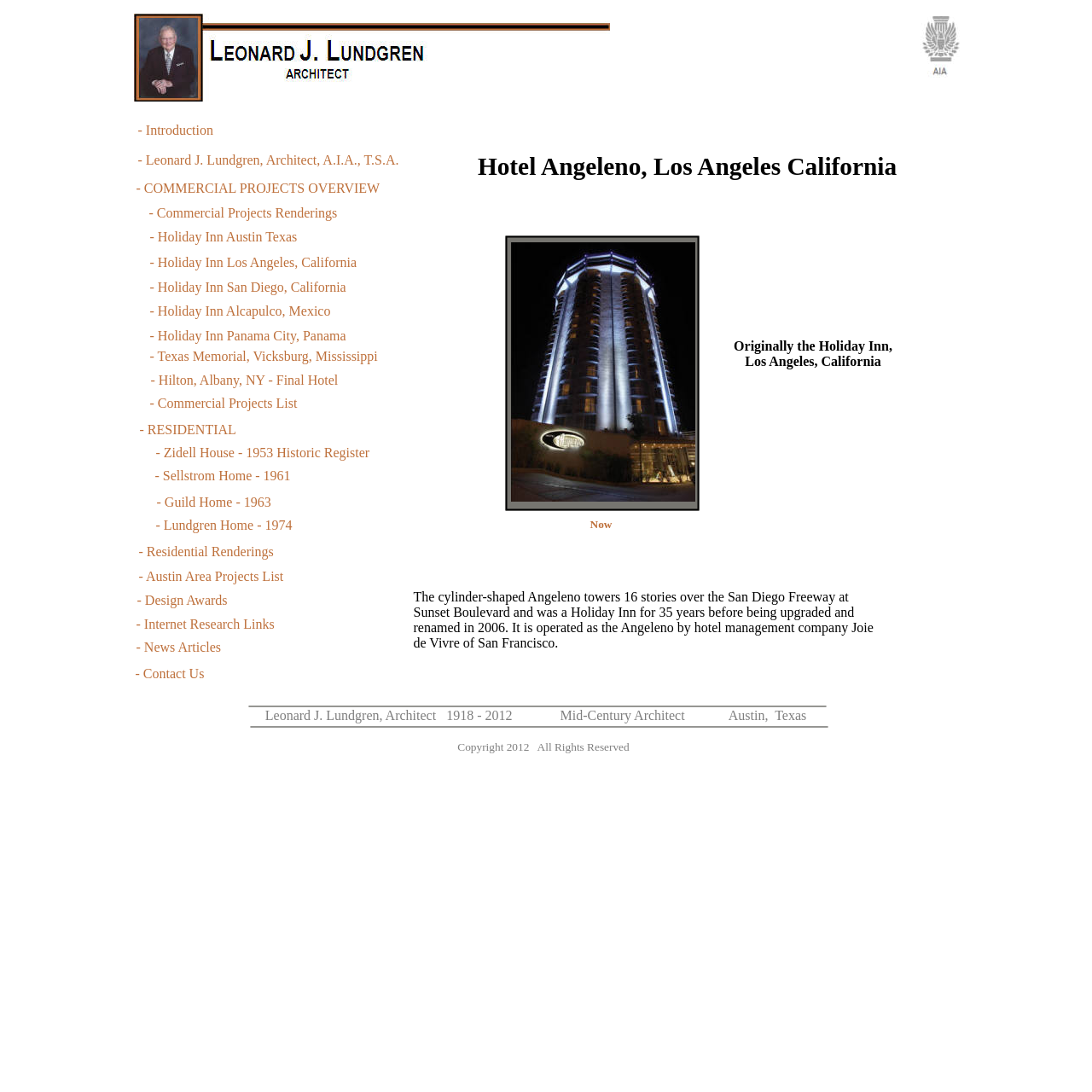Please find the bounding box coordinates in the format (top-left x, top-left y, bottom-right x, bottom-right y) for the given element description. Ensure the coordinates are floating point numbers between 0 and 1. Description: - Introduction

[0.126, 0.112, 0.195, 0.126]